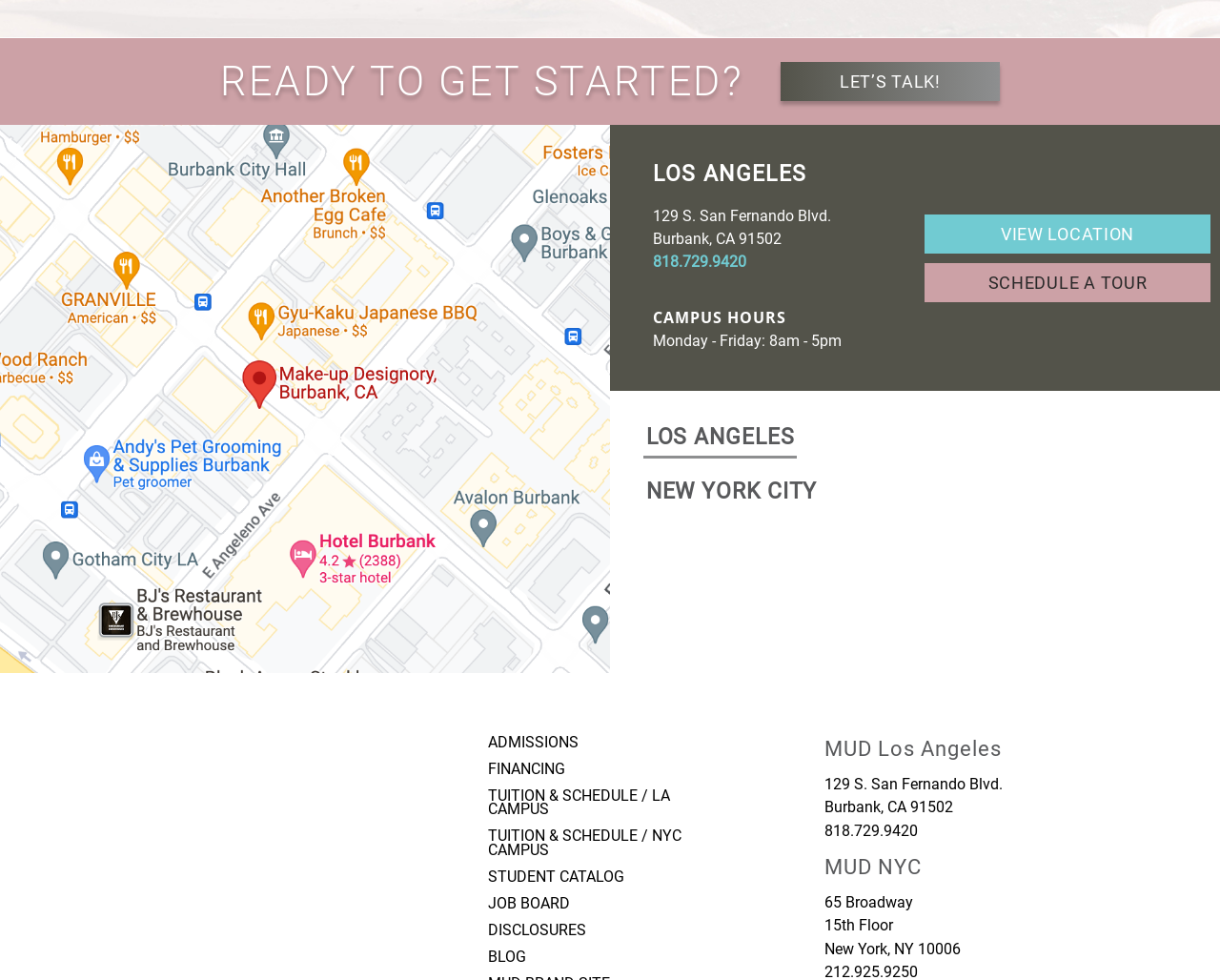Predict the bounding box for the UI component with the following description: "View Location".

[0.758, 0.219, 0.992, 0.259]